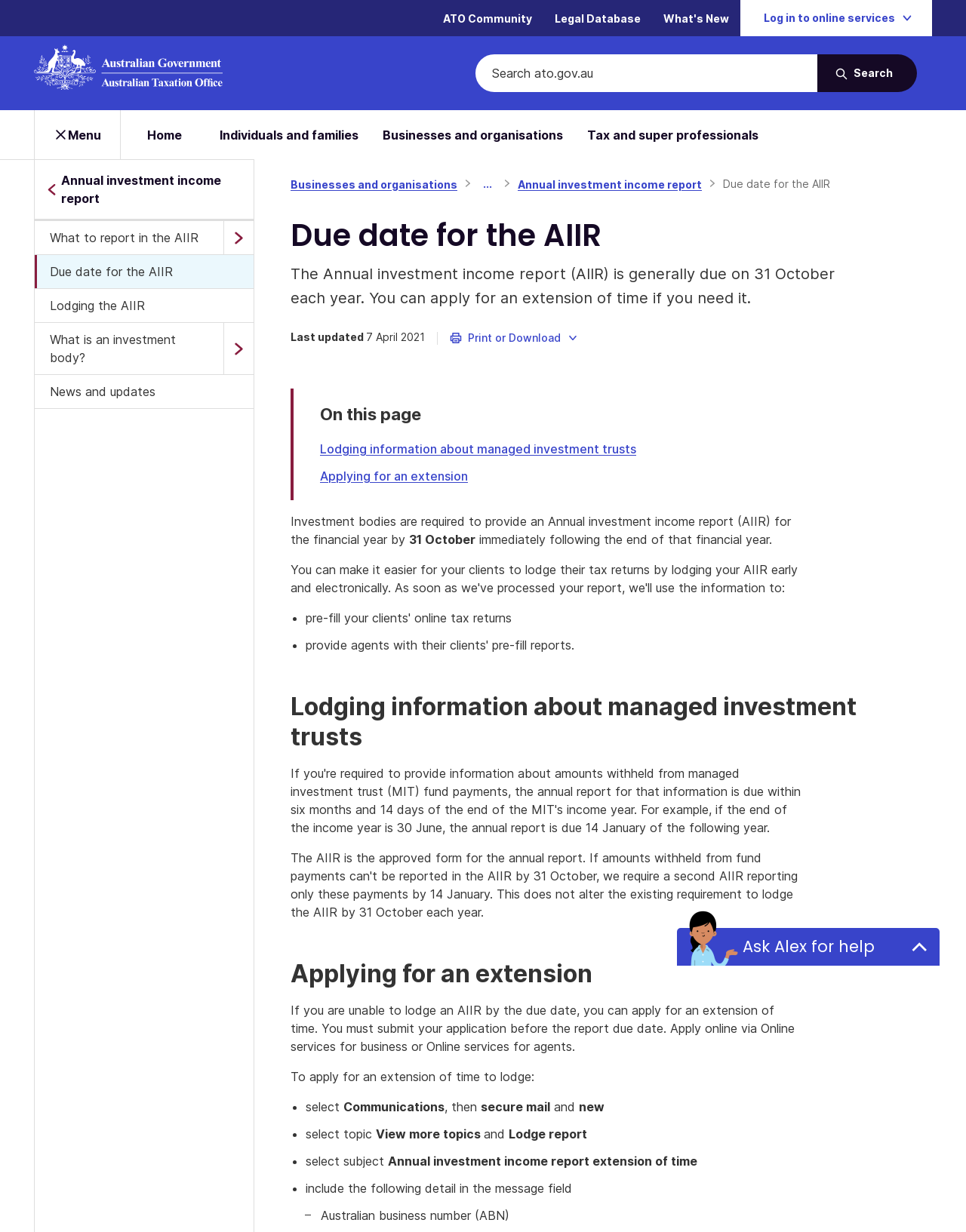Identify the headline of the webpage and generate its text content.

Due date for the AIIR